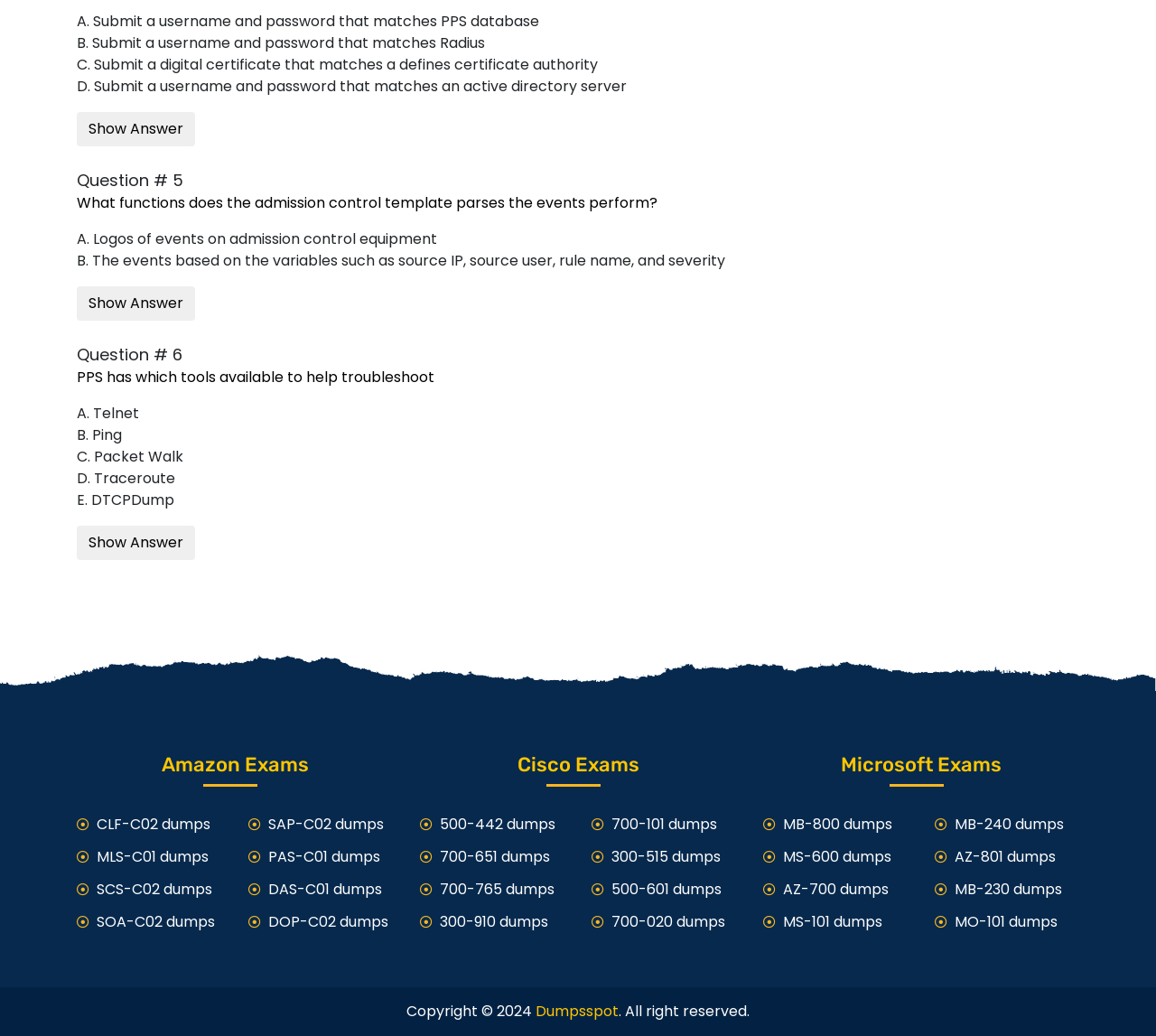Please identify the coordinates of the bounding box for the clickable region that will accomplish this instruction: "Click the 'Show Answer' button".

[0.066, 0.108, 0.169, 0.141]